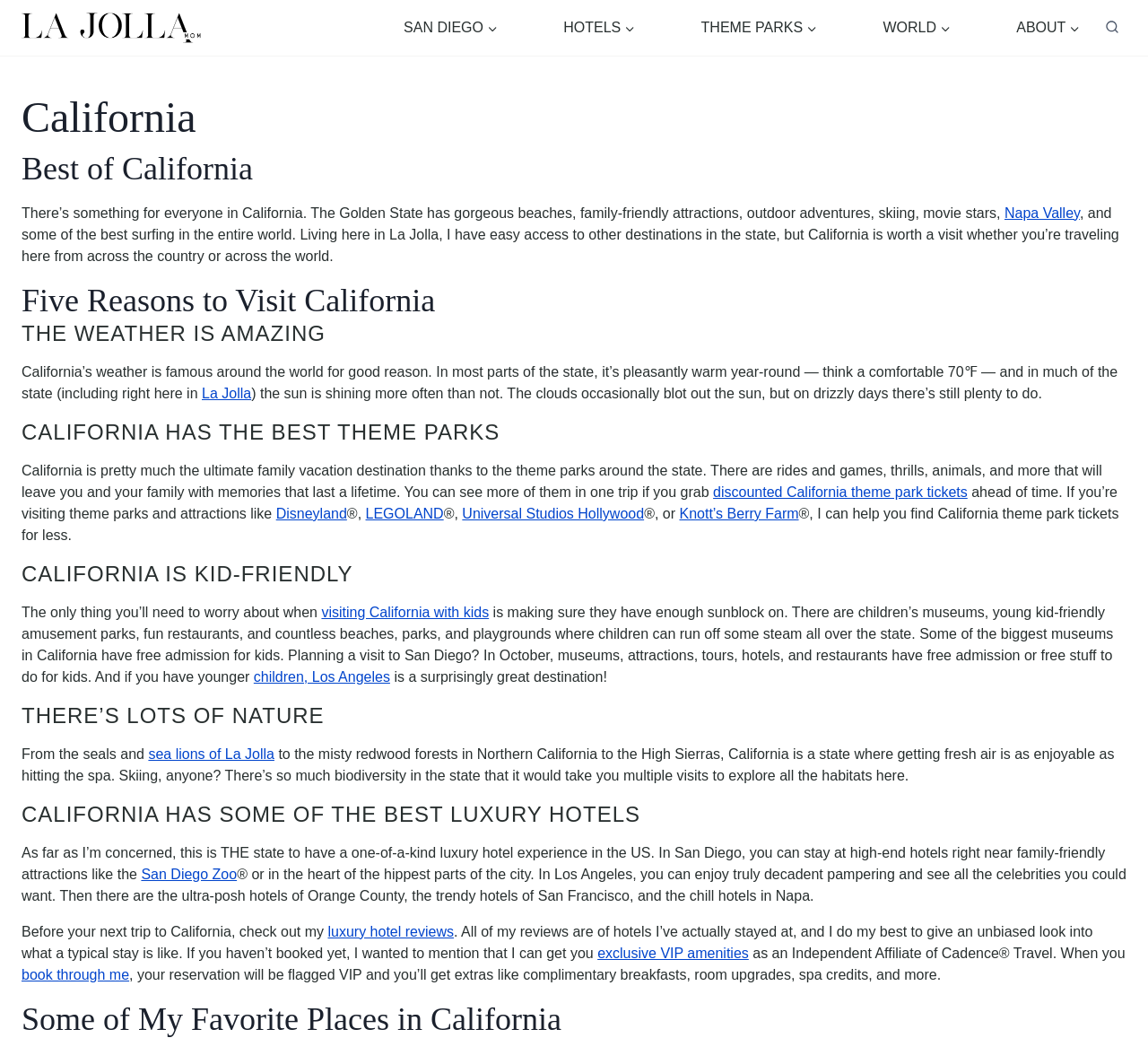Respond to the following question using a concise word or phrase: 
What is one of the benefits of visiting California?

Good weather